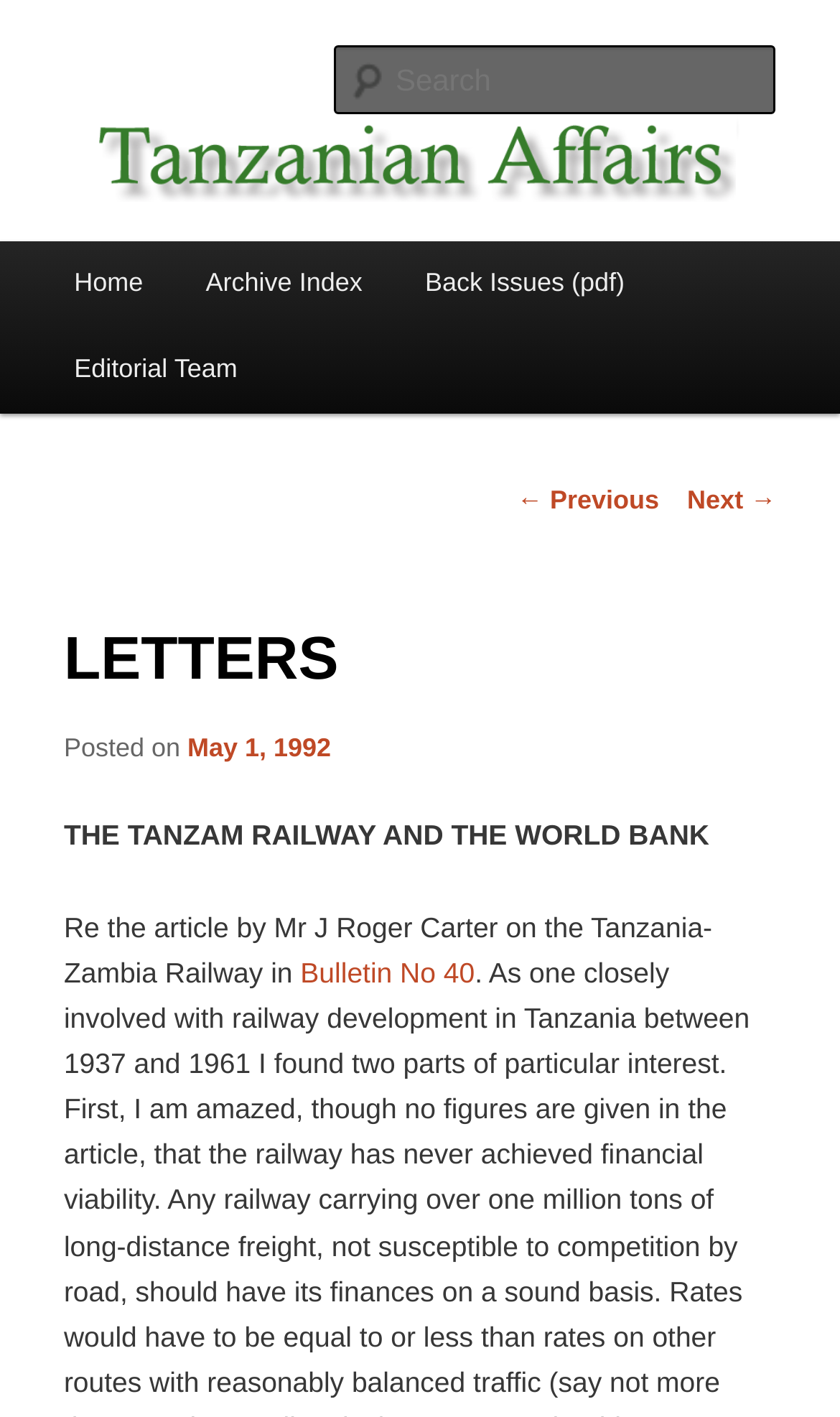Could you determine the bounding box coordinates of the clickable element to complete the instruction: "View the Back Issues in pdf"? Provide the coordinates as four float numbers between 0 and 1, i.e., [left, top, right, bottom].

[0.469, 0.171, 0.781, 0.232]